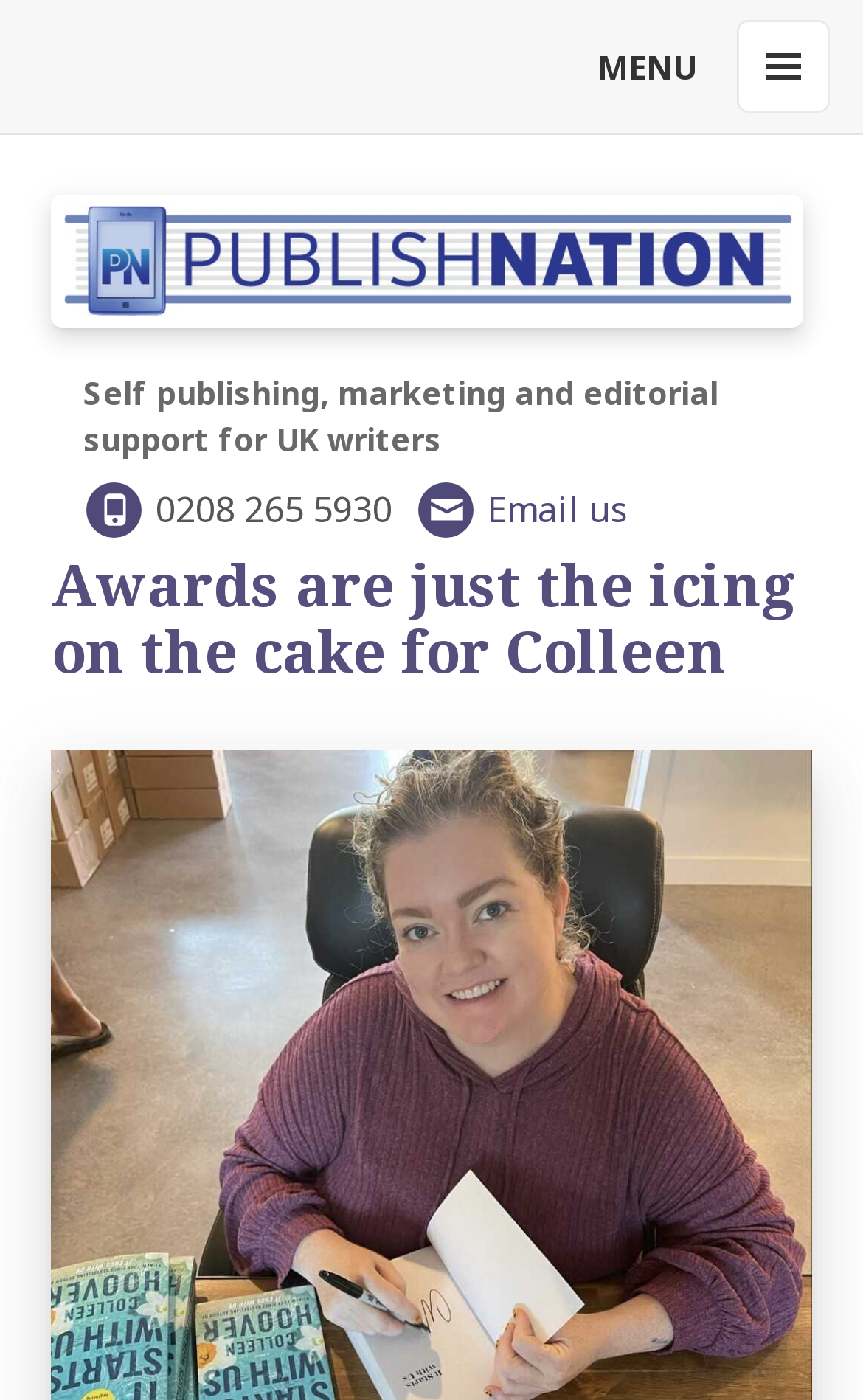Generate a comprehensive description of the contents of the webpage.

The webpage appears to be about Colleen Hoover, a chart-topping author, and her self-publishing journey. At the top-right corner, there is a menu button with the text "MENU AND WIDGETS" and a hamburger icon. Below this button, there is a link to PublishNation, a UK self-publishing company, accompanied by an image. 

To the right of the image, there is a brief description of PublishNation's services, which include self-publishing, marketing, and editorial support for UK writers. Next to this description, there is a phone number, "0208 265 5930", and an "Email us" link.

The main content of the webpage is headed by a title, "Awards are just the icing on the cake for Colleen", which spans almost the entire width of the page. This title is likely the main topic of the webpage, discussing Colleen Hoover's achievements and awards as an author.